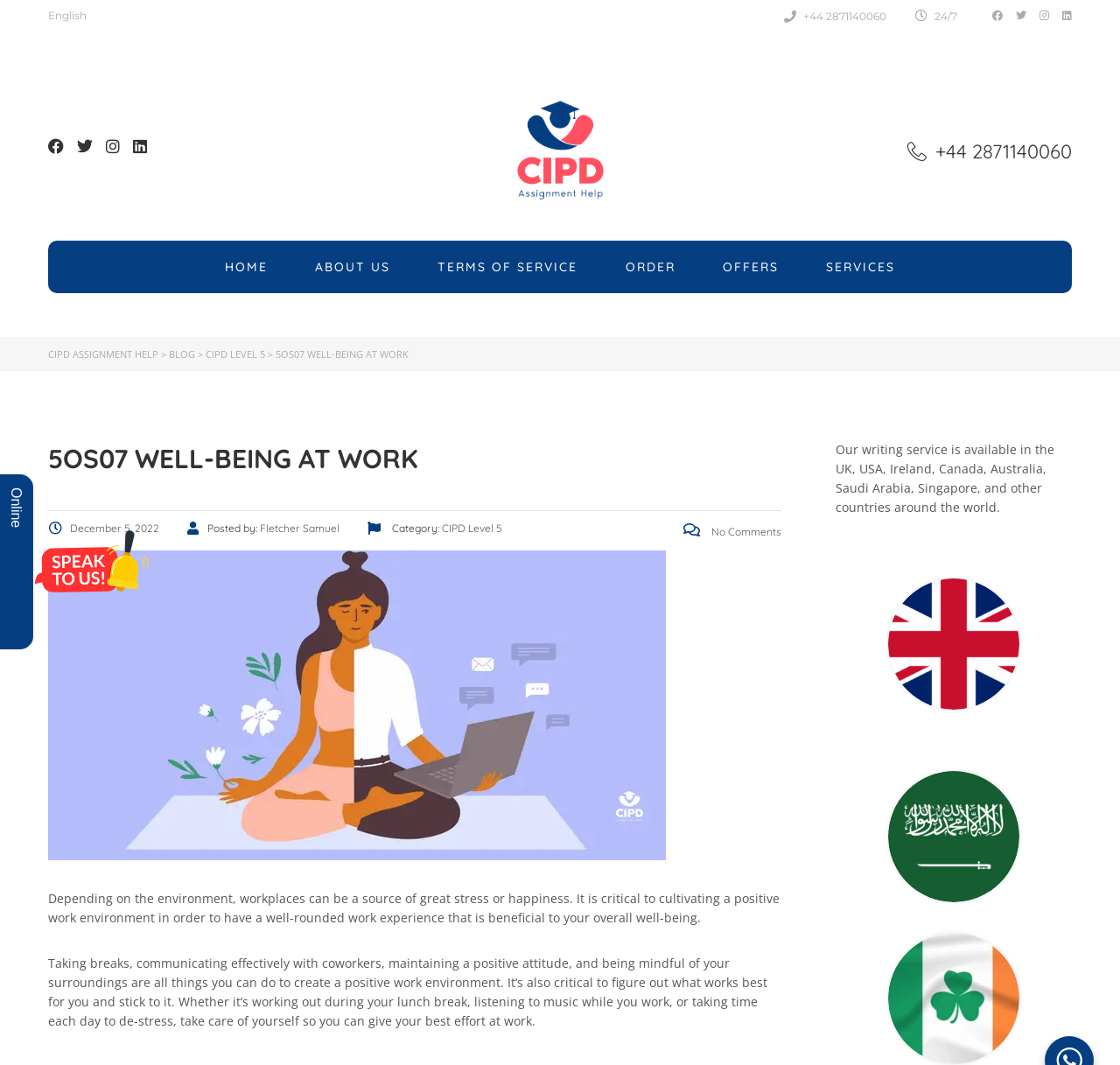What is the phone number on the top right corner?
Using the information from the image, give a concise answer in one word or a short phrase.

+44 2871140060